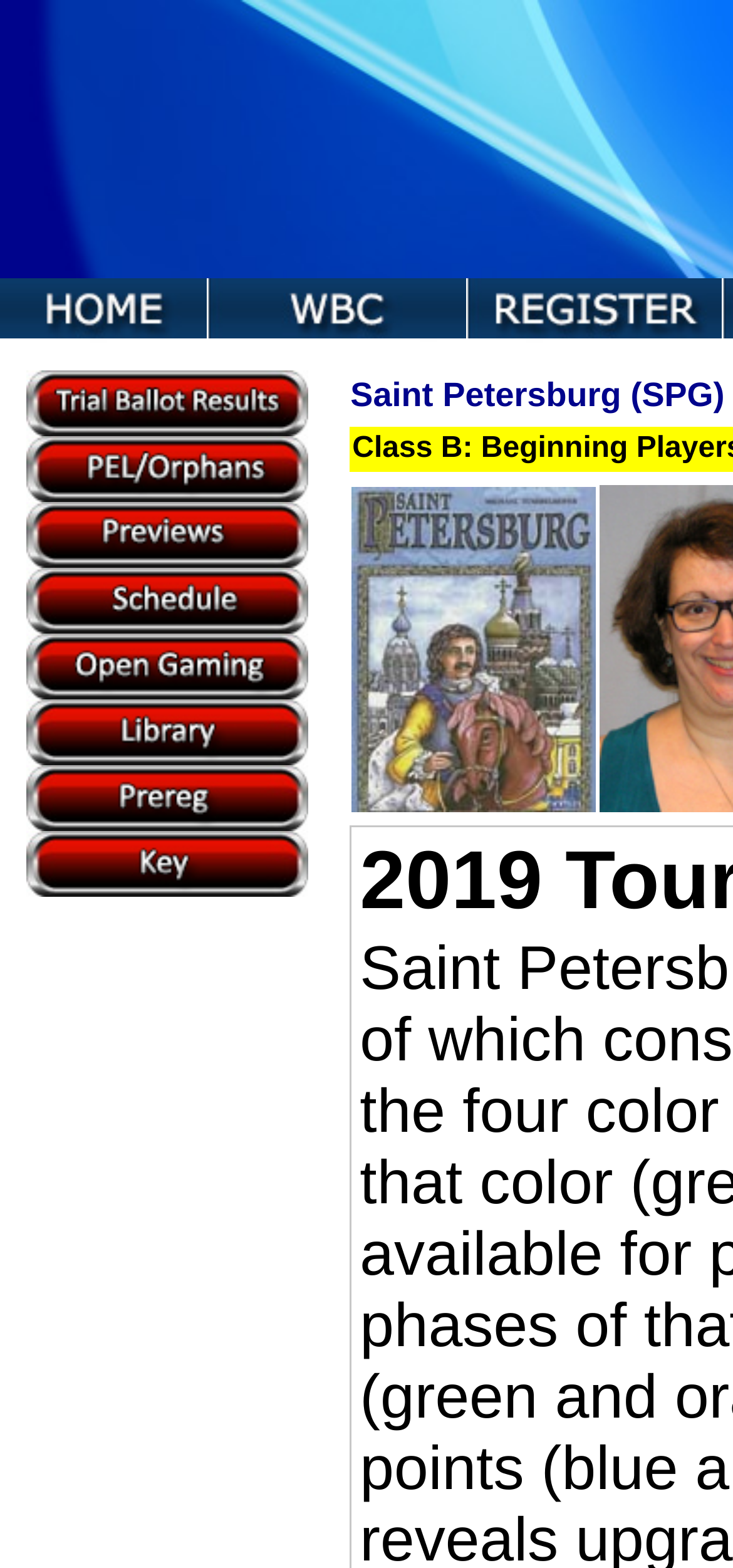Provide a brief response to the question using a single word or phrase: 
What is the purpose of the link 'WBC Preregistration'?

To preregister for WBC